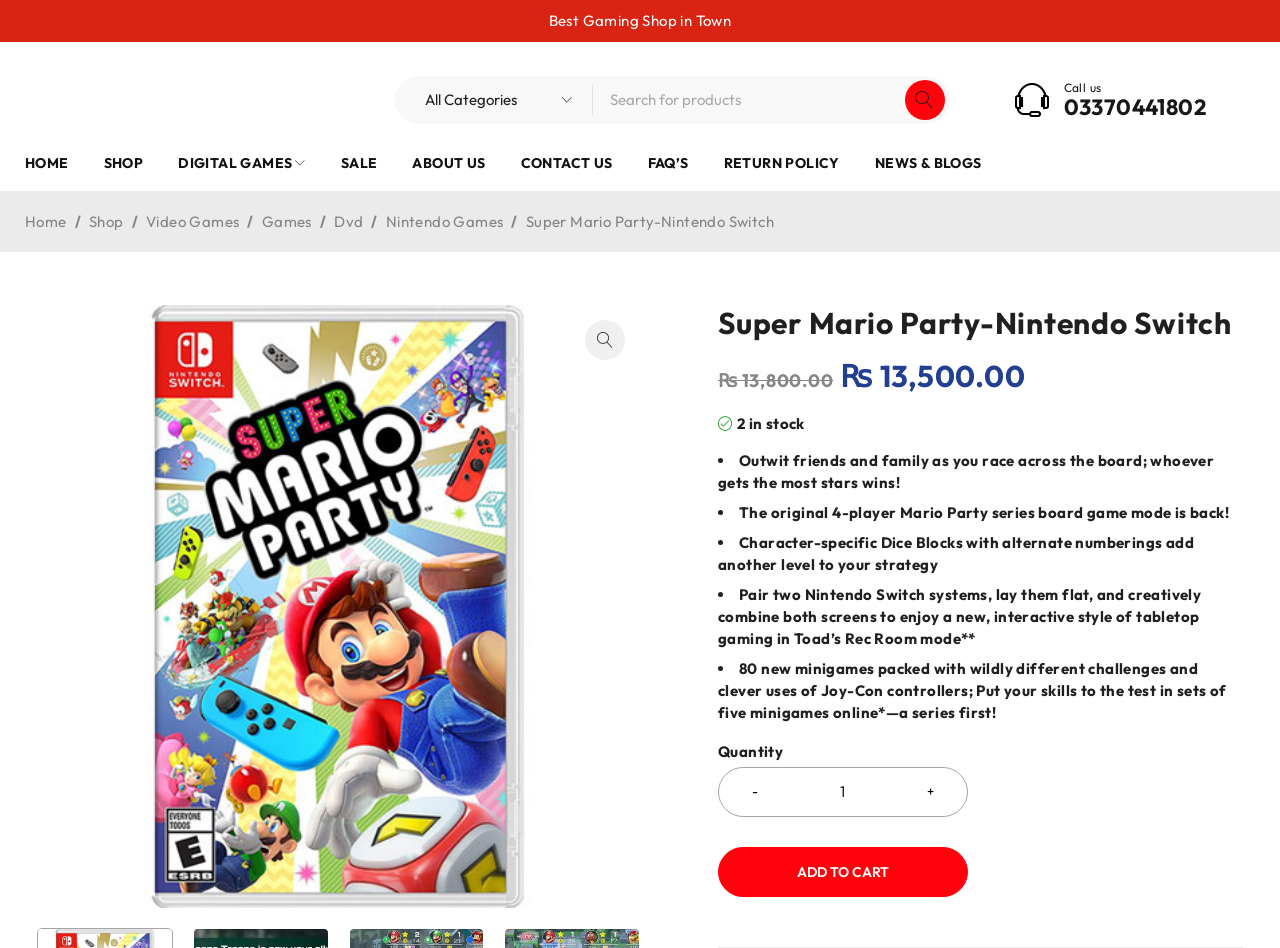Identify the main heading from the webpage and provide its text content.

Super Mario Party-Nintendo Switch